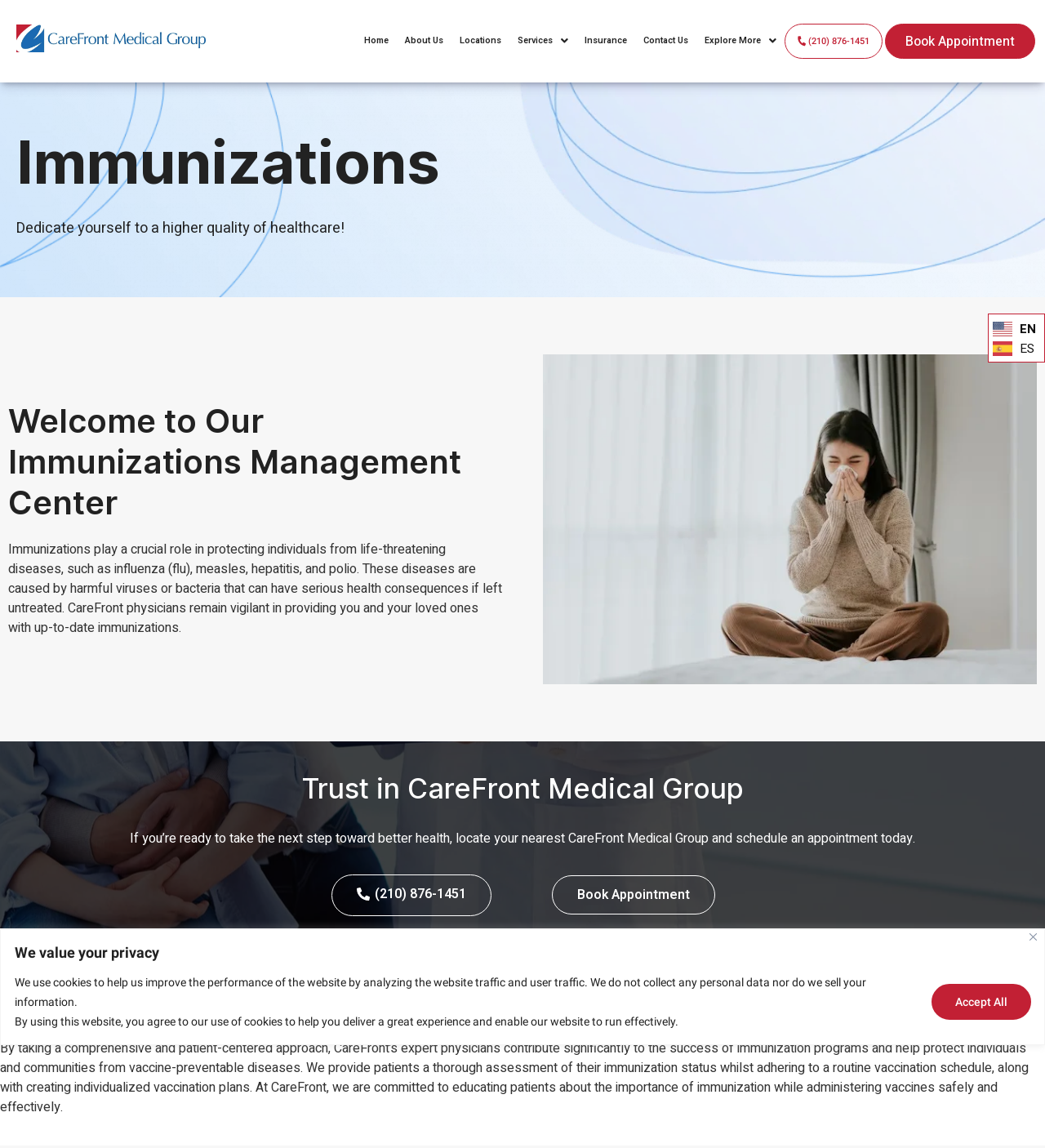Locate the bounding box of the UI element described in the following text: "Insurance".

[0.552, 0.017, 0.608, 0.054]